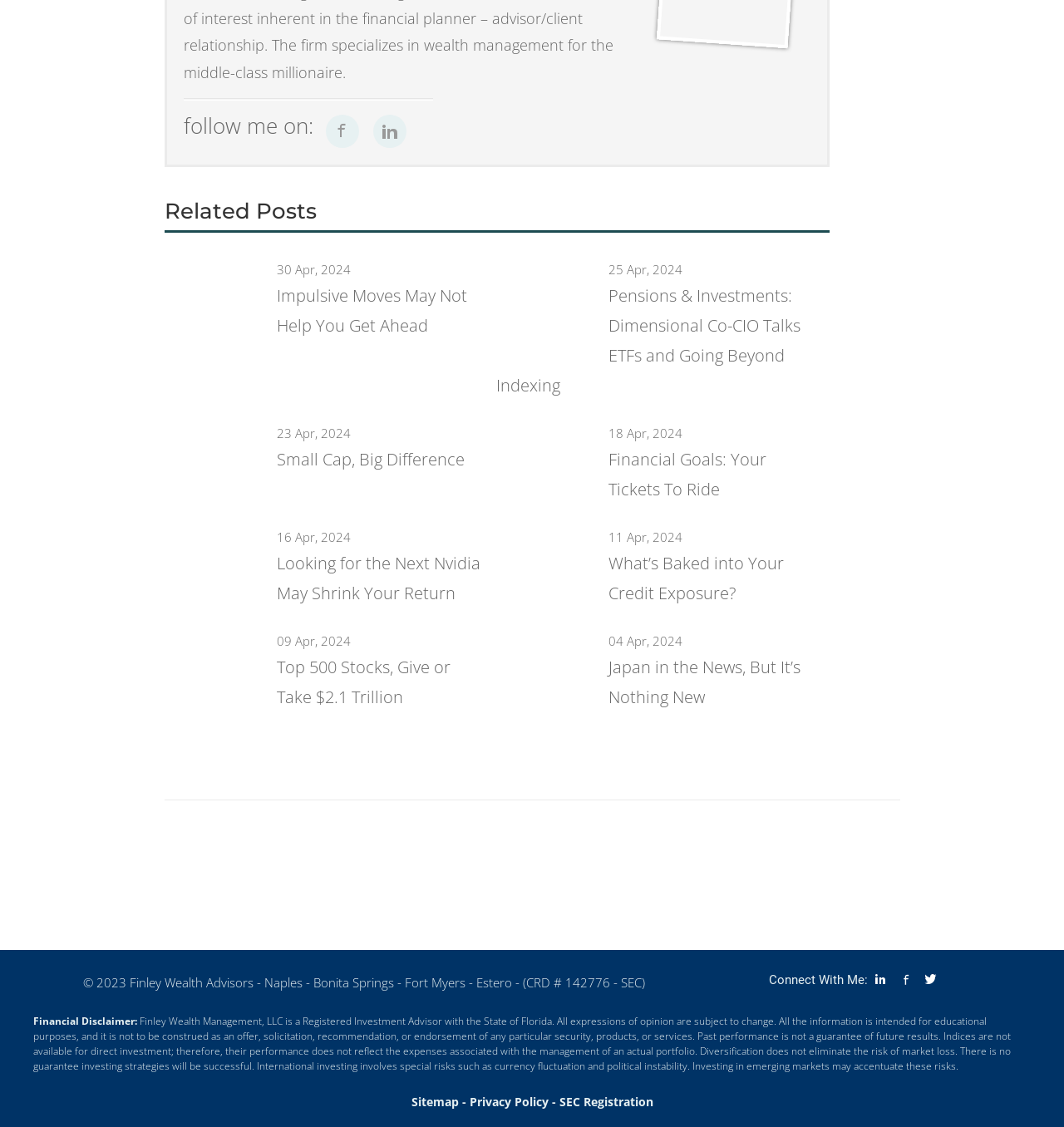Provide the bounding box coordinates of the HTML element this sentence describes: "Sitemap". The bounding box coordinates consist of four float numbers between 0 and 1, i.e., [left, top, right, bottom].

[0.386, 0.97, 0.431, 0.984]